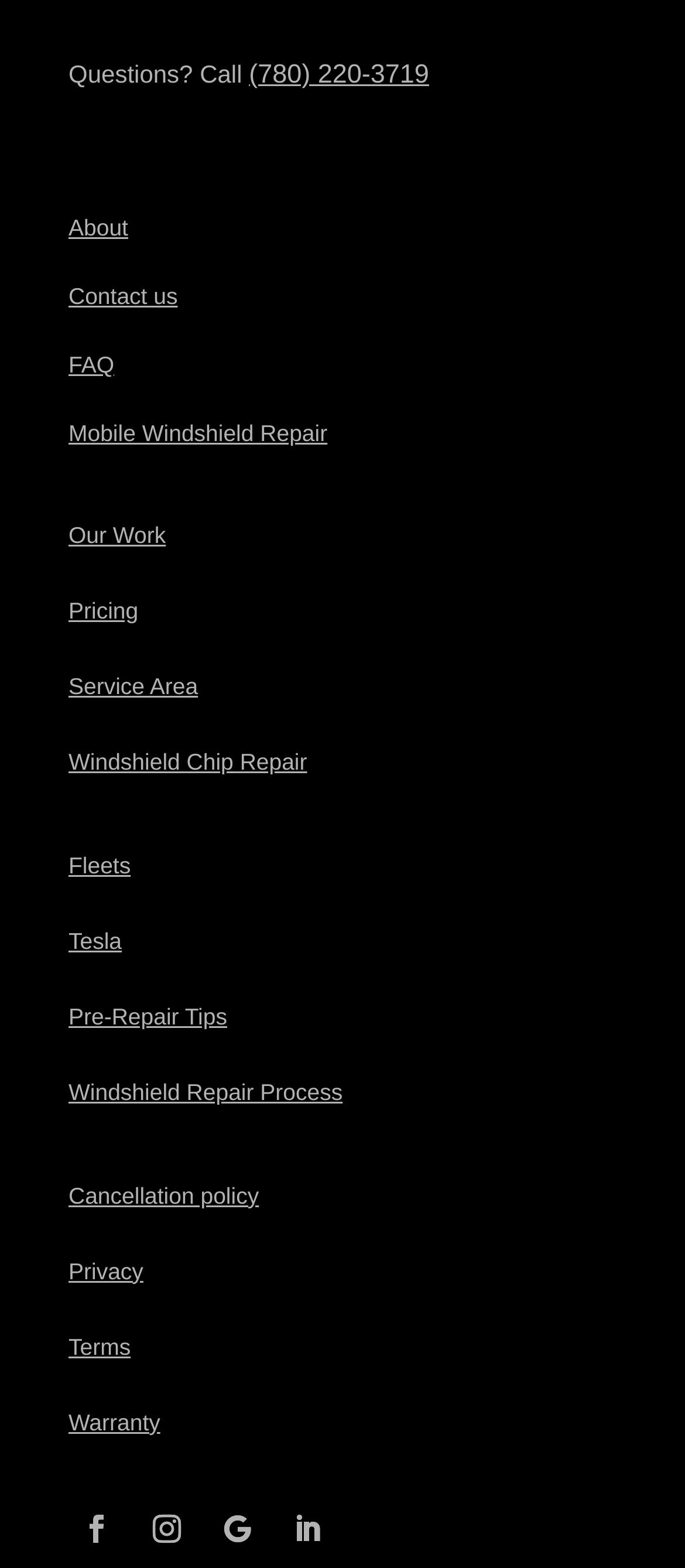Kindly determine the bounding box coordinates for the clickable area to achieve the given instruction: "Learn about the company".

[0.1, 0.136, 0.187, 0.153]